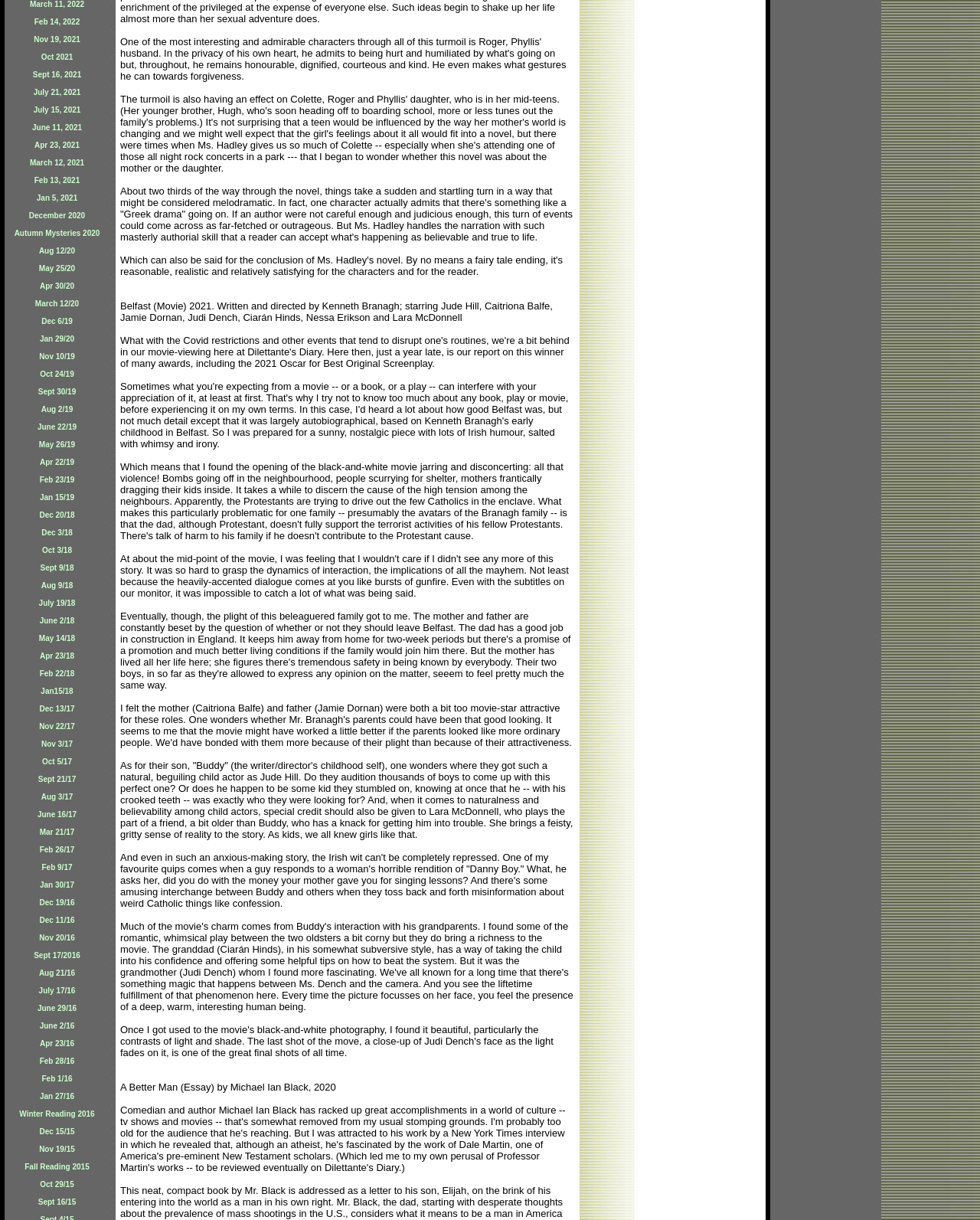Identify the bounding box for the described UI element. Provide the coordinates in (top-left x, top-left y, bottom-right x, bottom-right y) format with values ranging from 0 to 1: Feb 14, 2022

[0.035, 0.011, 0.081, 0.022]